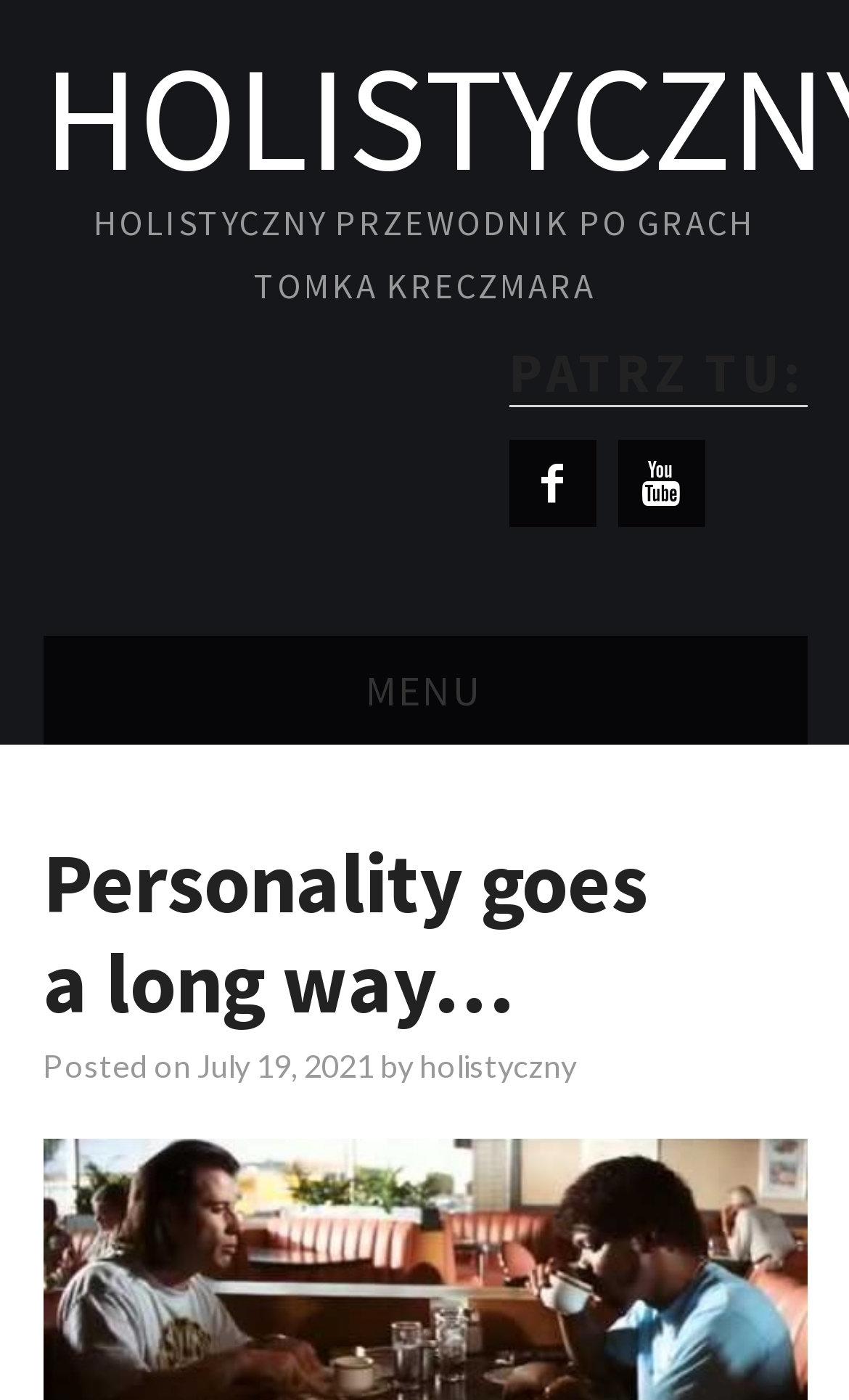What is the date of the latest article?
Look at the image and answer the question using a single word or phrase.

July 19, 2021